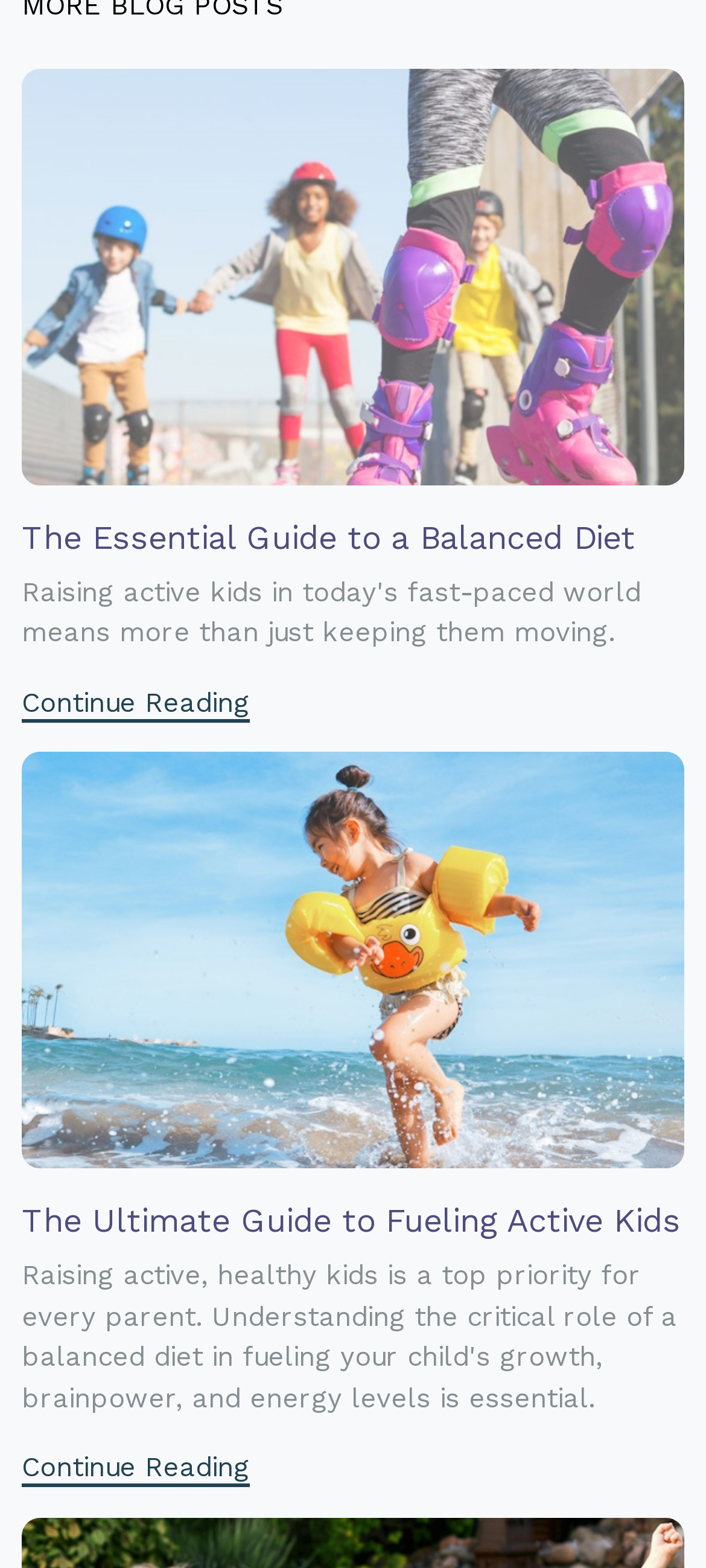Please provide a comprehensive response to the question based on the details in the image: What is the purpose of the 'Continue Reading' links?

The 'Continue Reading' links are likely used to navigate to the full article or to read more about the topic, as they are placed below the headings and summaries of the articles.